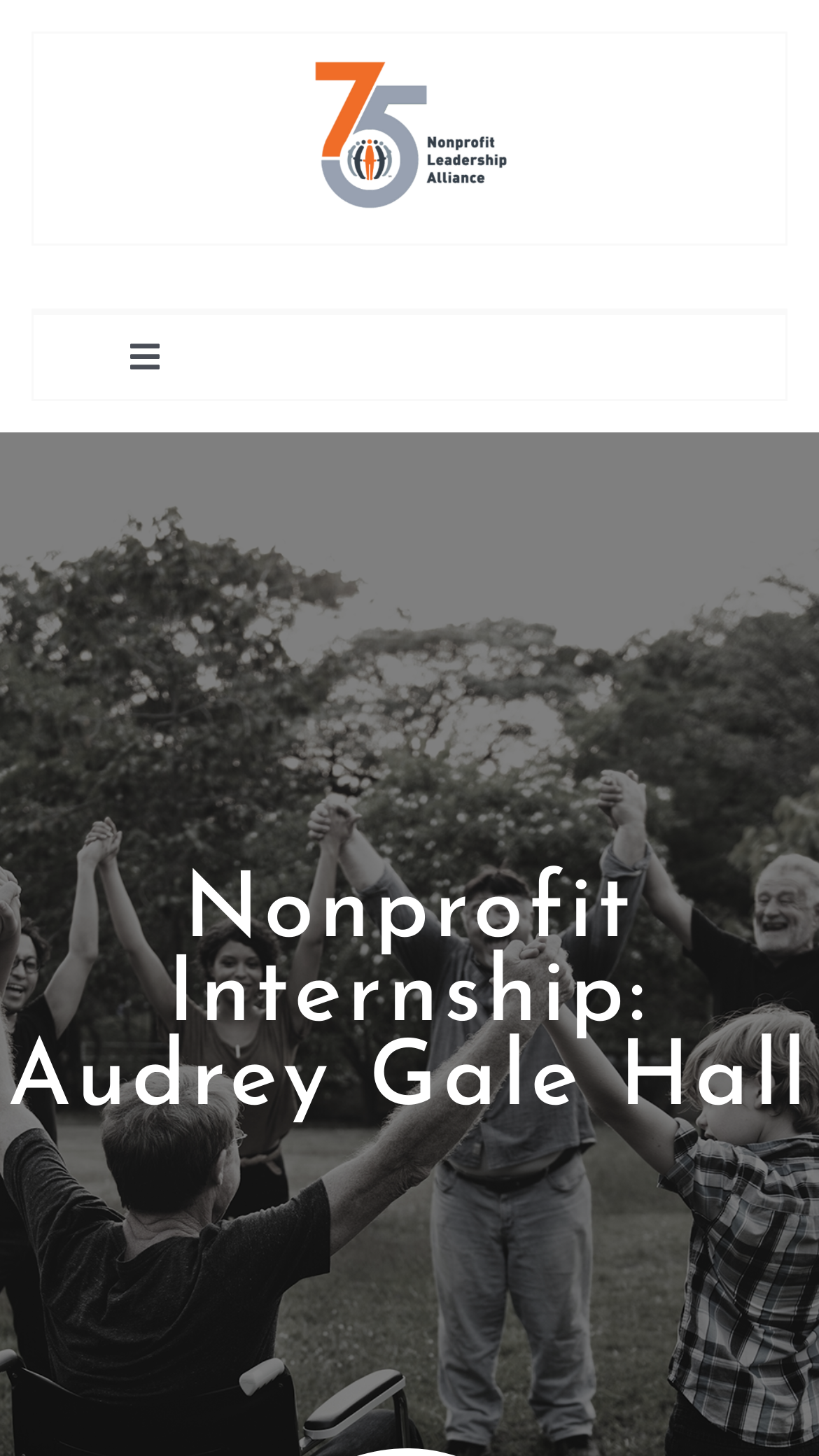Calculate the bounding box coordinates for the UI element based on the following description: "90". Ensure the coordinates are four float numbers between 0 and 1, i.e., [left, top, right, bottom].

None